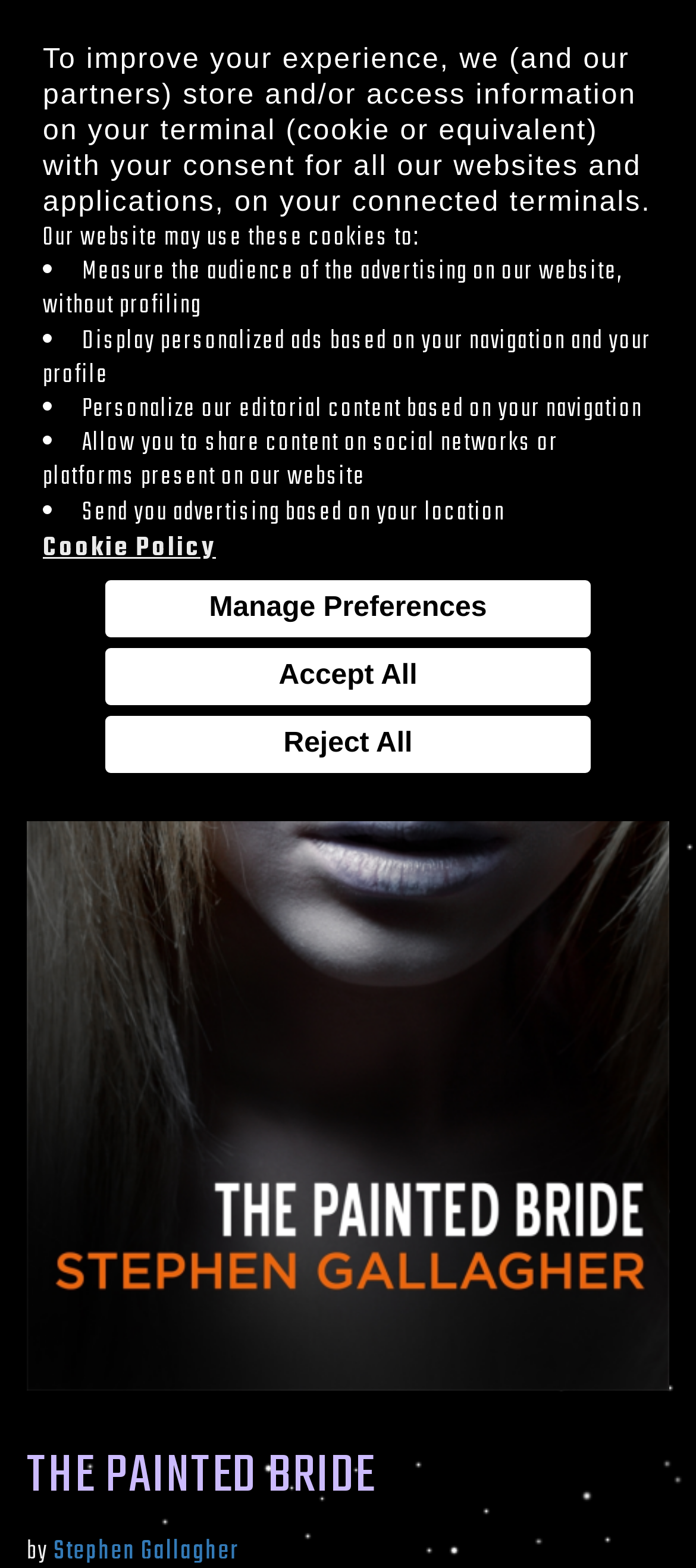Please answer the following question using a single word or phrase: 
What is the name of the book on this webpage?

The Painted Bride